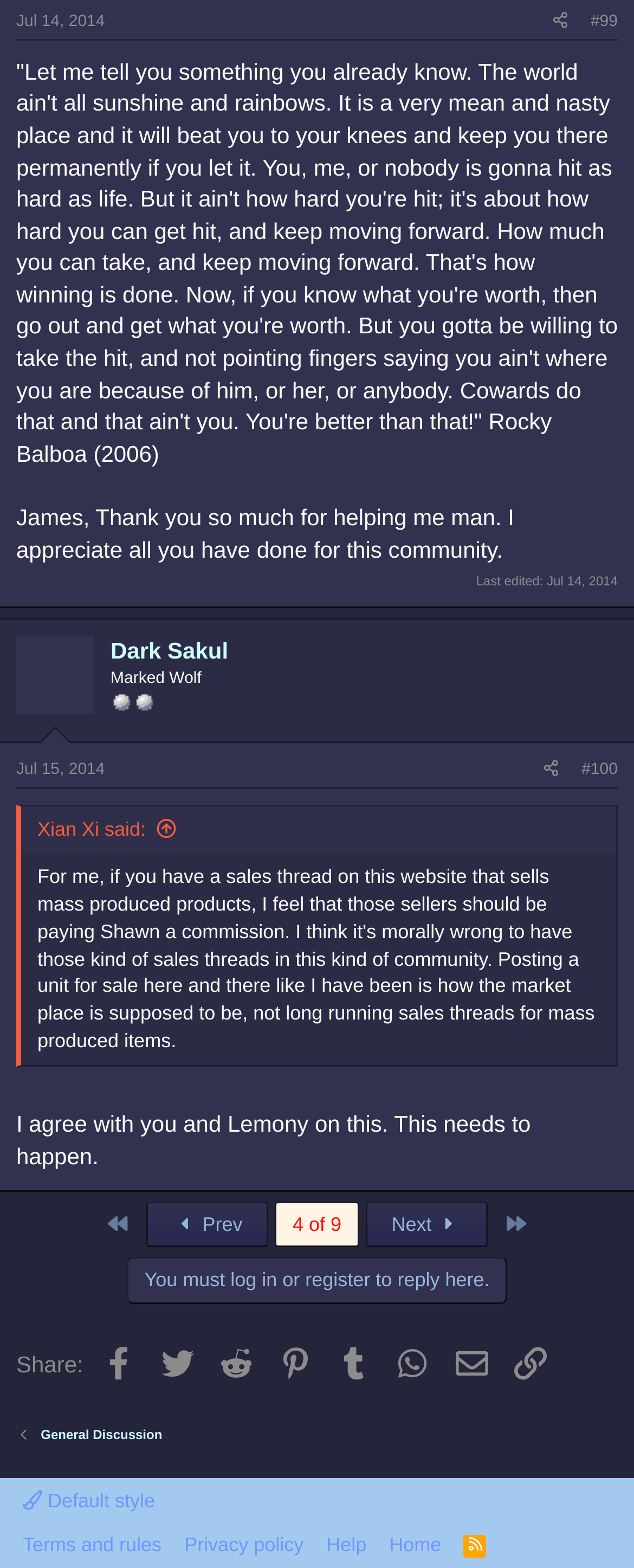Can you provide the bounding box coordinates for the element that should be clicked to implement the instruction: "Share the current page"?

[0.855, 0.004, 0.914, 0.025]